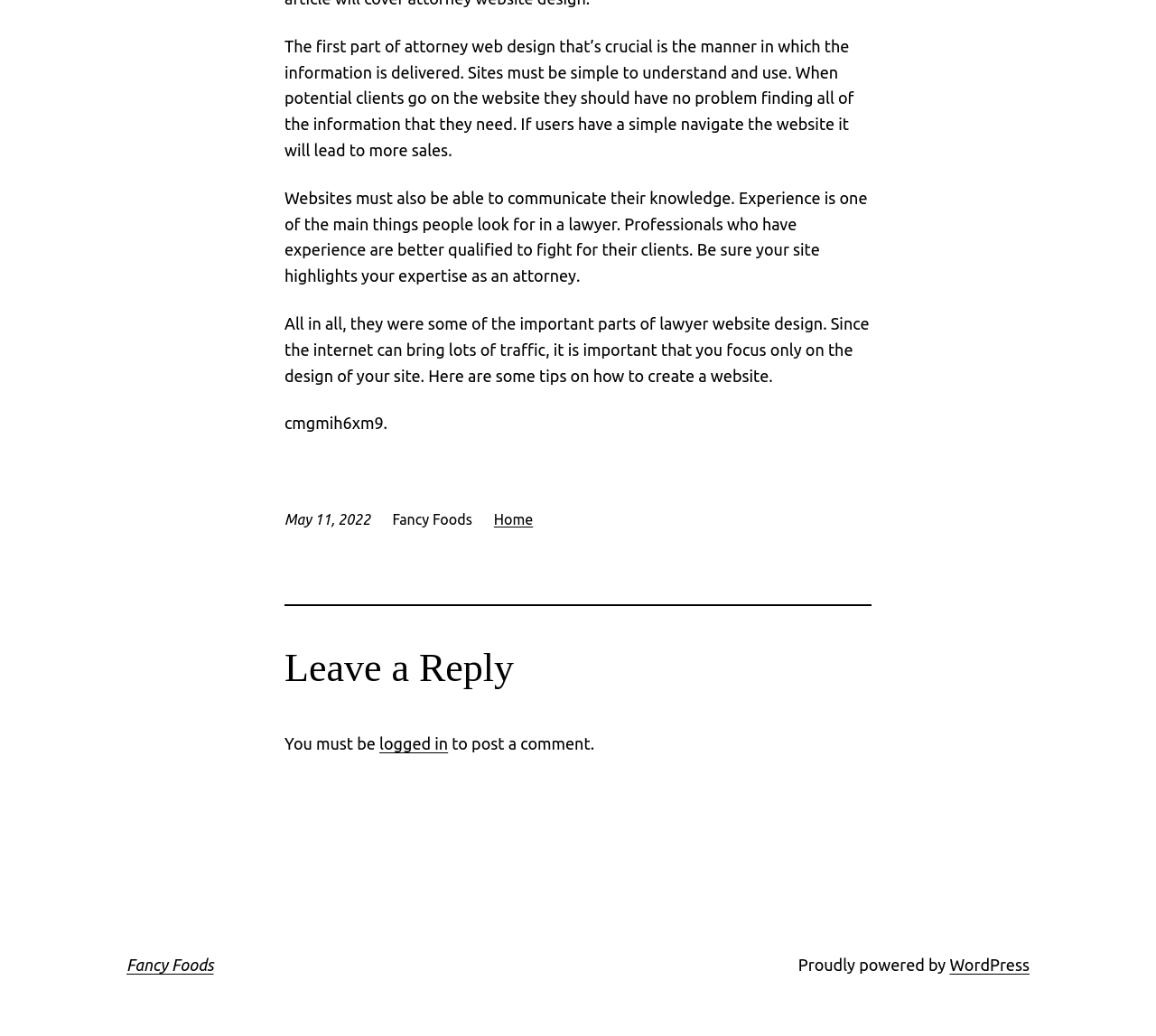Please specify the bounding box coordinates in the format (top-left x, top-left y, bottom-right x, bottom-right y), with values ranging from 0 to 1. Identify the bounding box for the UI component described as follows: Home

[0.427, 0.494, 0.461, 0.509]